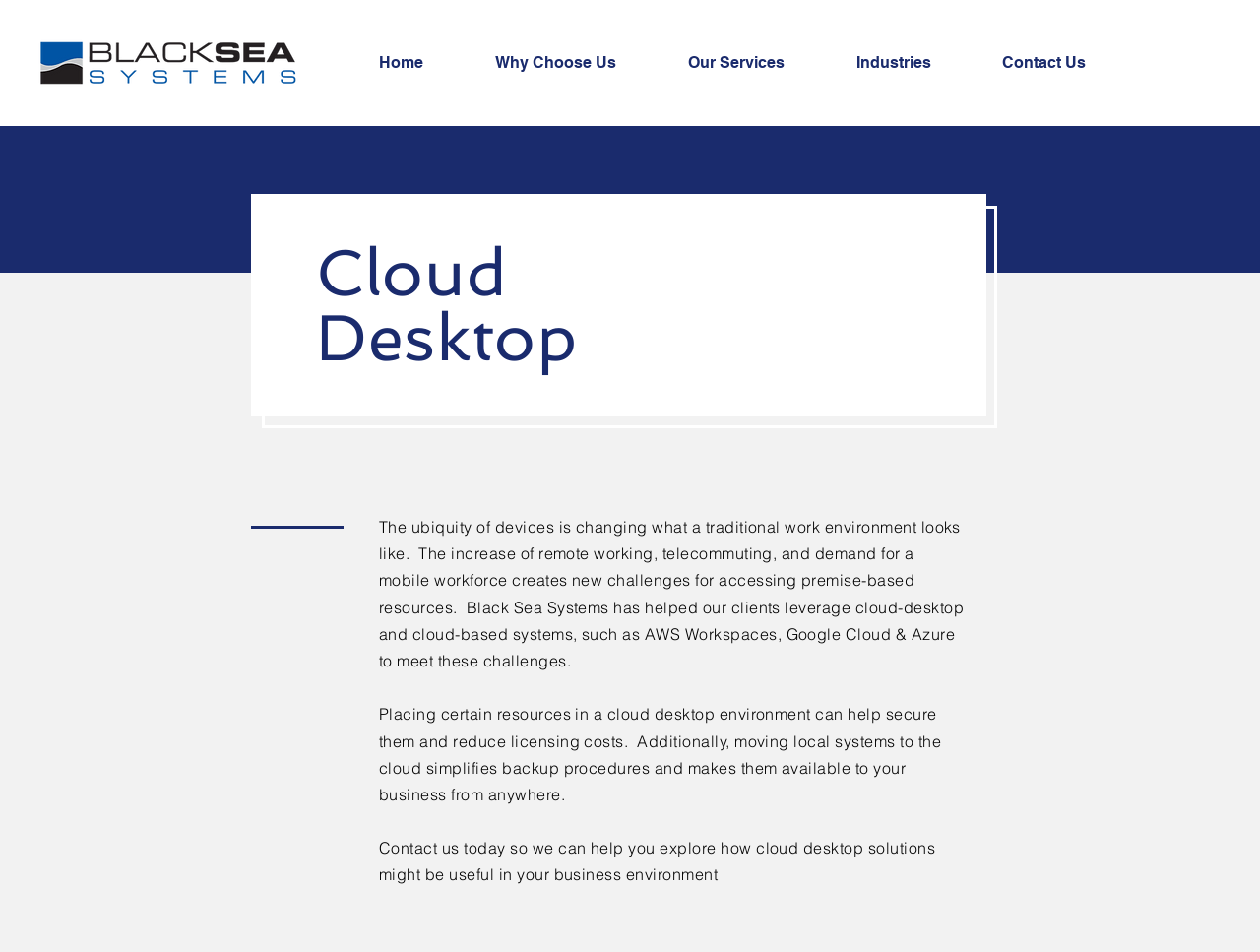Offer a detailed account of what is visible on the webpage.

The webpage is about Cloud Desktop solutions provided by Black Sea Systems. At the top left corner, there is a logo of Black Sea Systems, which is an image link. To the right of the logo, there is a navigation menu with five links: Home, Why Choose Us, Our Services, Industries, and Contact Us. 

Below the navigation menu, there is a heading that reads "Cloud Desktop". Underneath the heading, there are three paragraphs of text. The first paragraph explains how the increase of remote working and telecommuting creates new challenges for accessing premise-based resources, and how Black Sea Systems has helped clients leverage cloud-desktop and cloud-based systems to meet these challenges. 

The second paragraph is positioned below the first one, and it explains the benefits of placing certain resources in a cloud desktop environment, including securing them, reducing licensing costs, and simplifying backup procedures. 

The third paragraph is located at the bottom, and it invites the reader to contact Black Sea Systems to explore how cloud desktop solutions might be useful in their business environment.